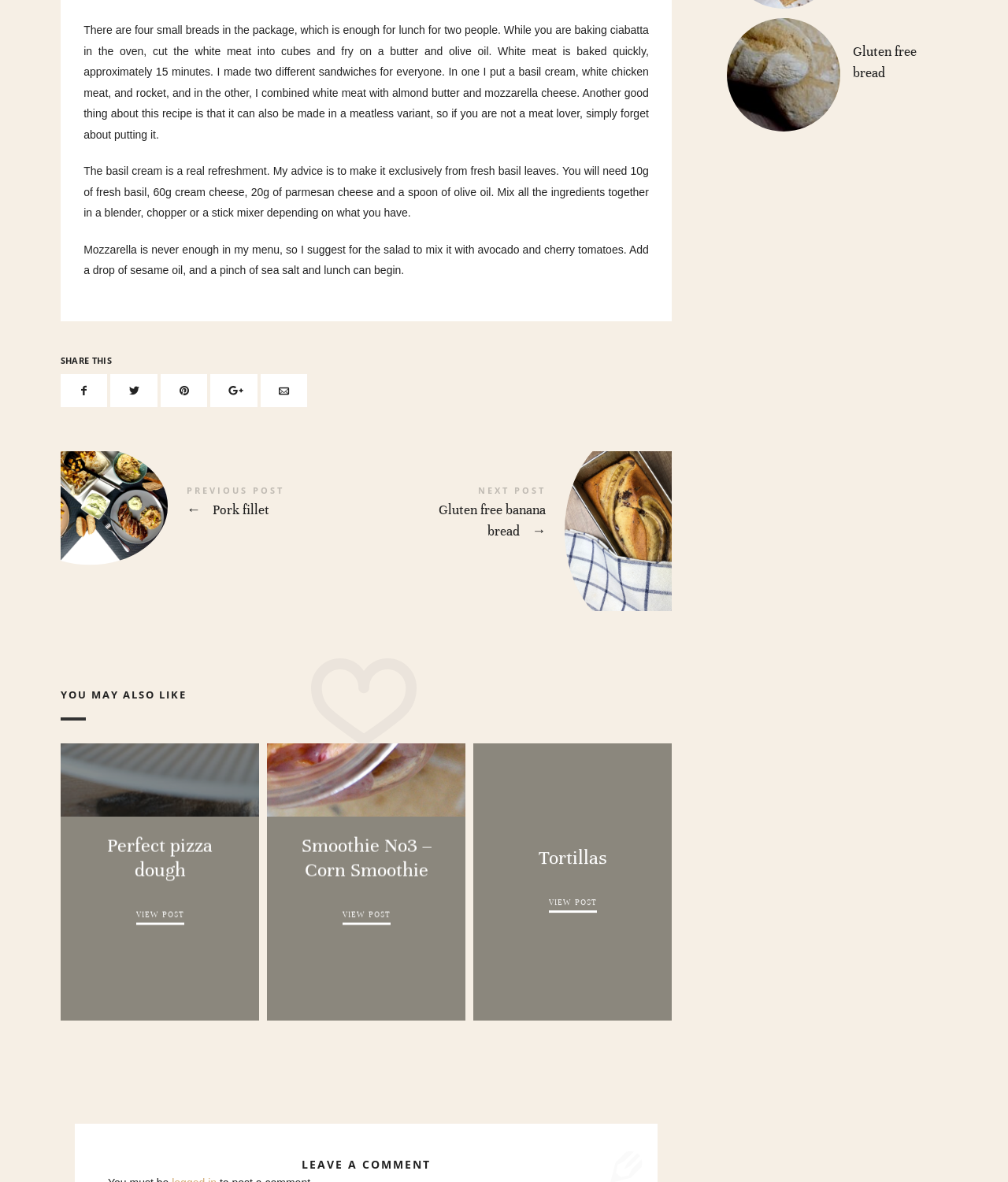Find the bounding box of the web element that fits this description: "Tortillas".

[0.534, 0.716, 0.602, 0.736]